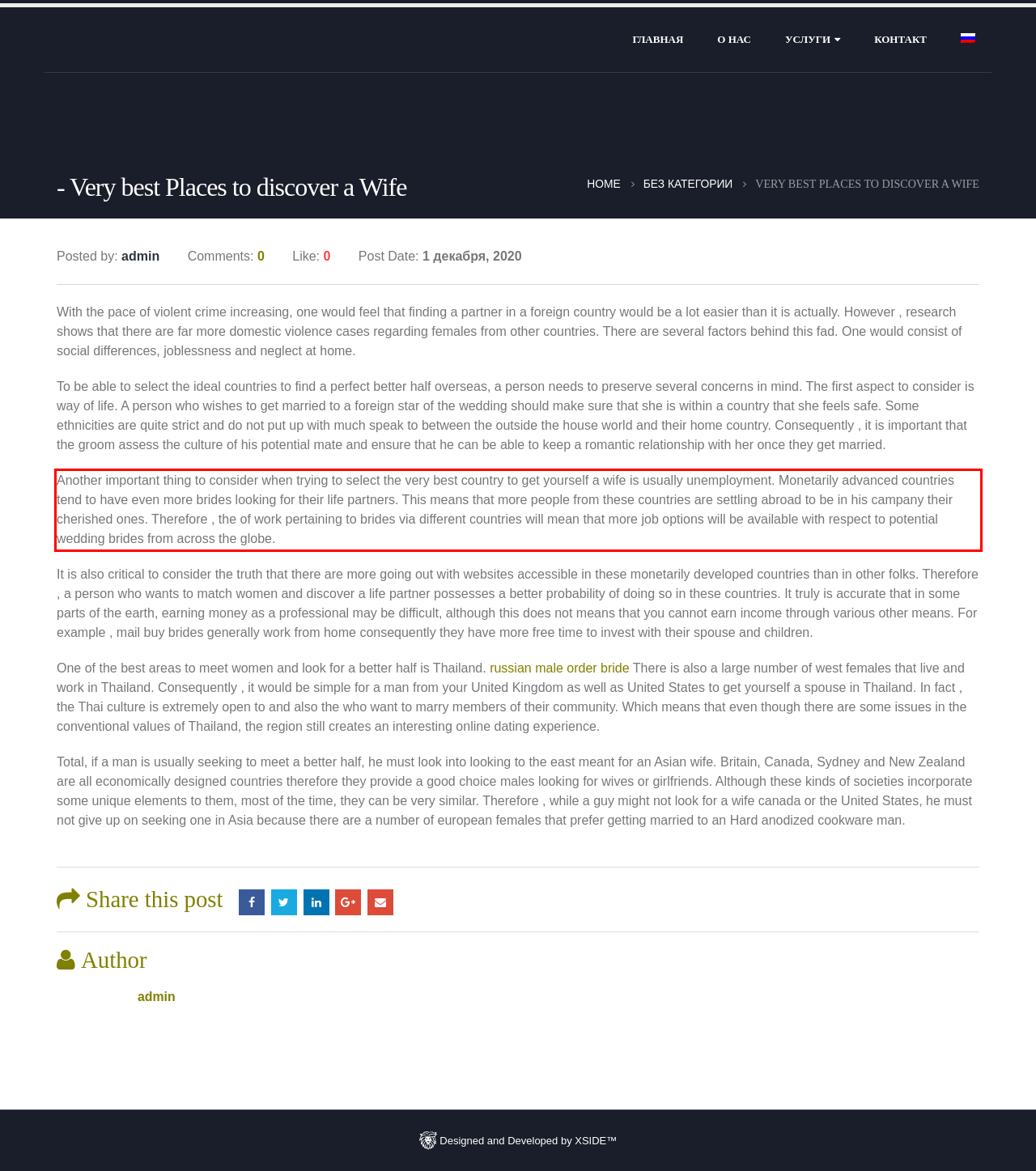There is a screenshot of a webpage with a red bounding box around a UI element. Please use OCR to extract the text within the red bounding box.

Another important thing to consider when trying to select the very best country to get yourself a wife is usually unemployment. Monetarily advanced countries tend to have even more brides looking for their life partners. This means that more people from these countries are settling abroad to be in his campany their cherished ones. Therefore , the of work pertaining to brides via different countries will mean that more job options will be available with respect to potential wedding brides from across the globe.